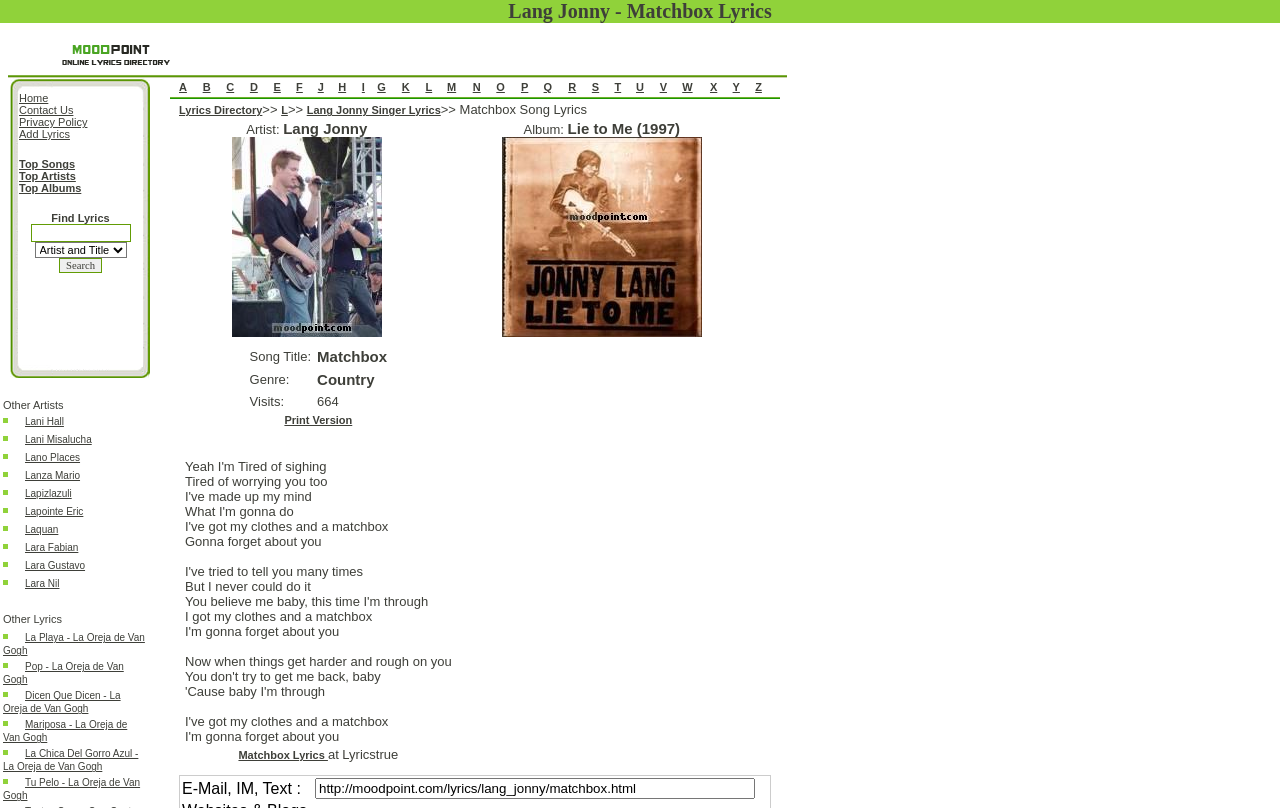What is the artist's name?
Give a one-word or short phrase answer based on the image.

Lang Jonny